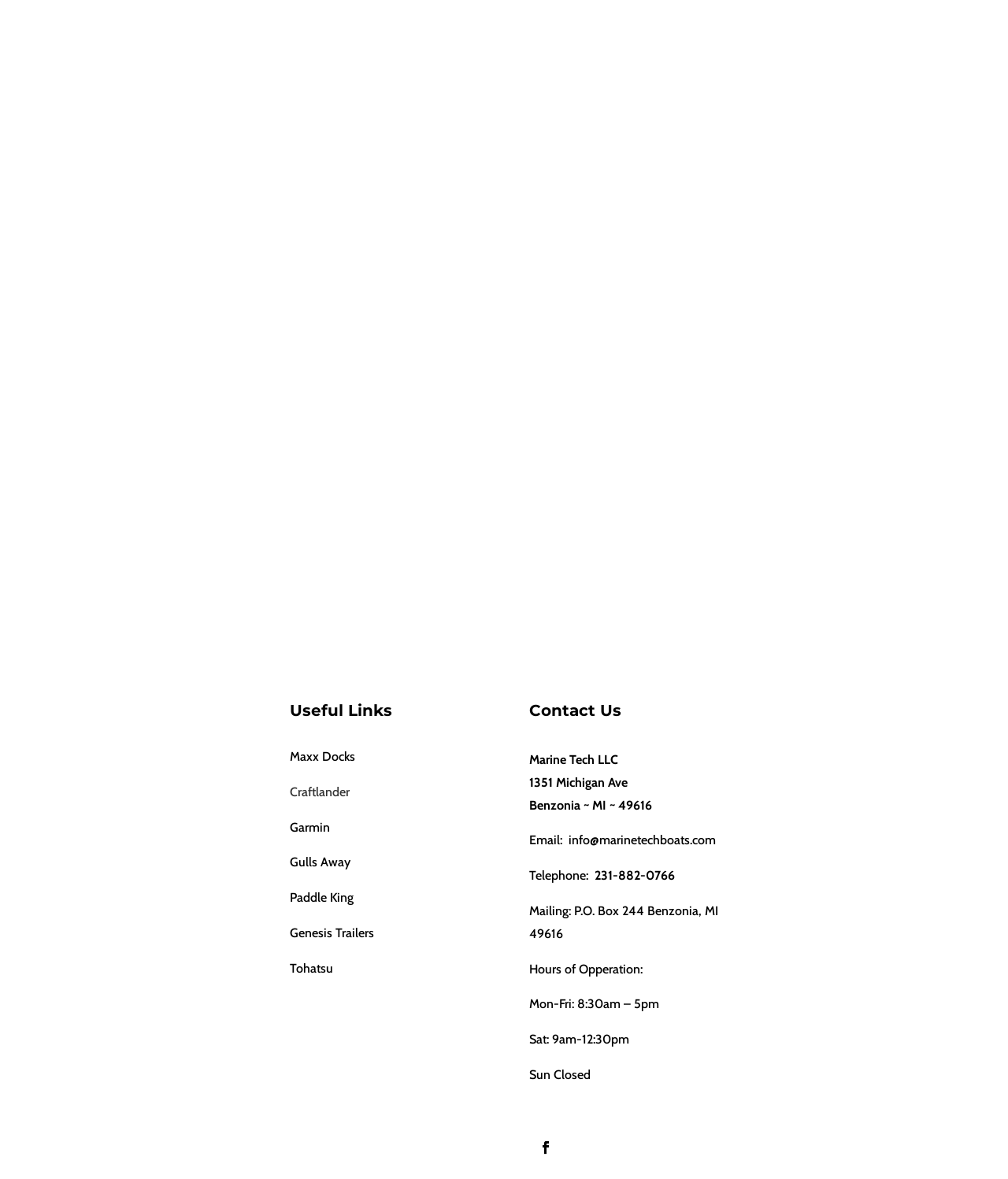Find the bounding box coordinates for the HTML element described as: "Paddle King". The coordinates should consist of four float values between 0 and 1, i.e., [left, top, right, bottom].

[0.287, 0.755, 0.351, 0.768]